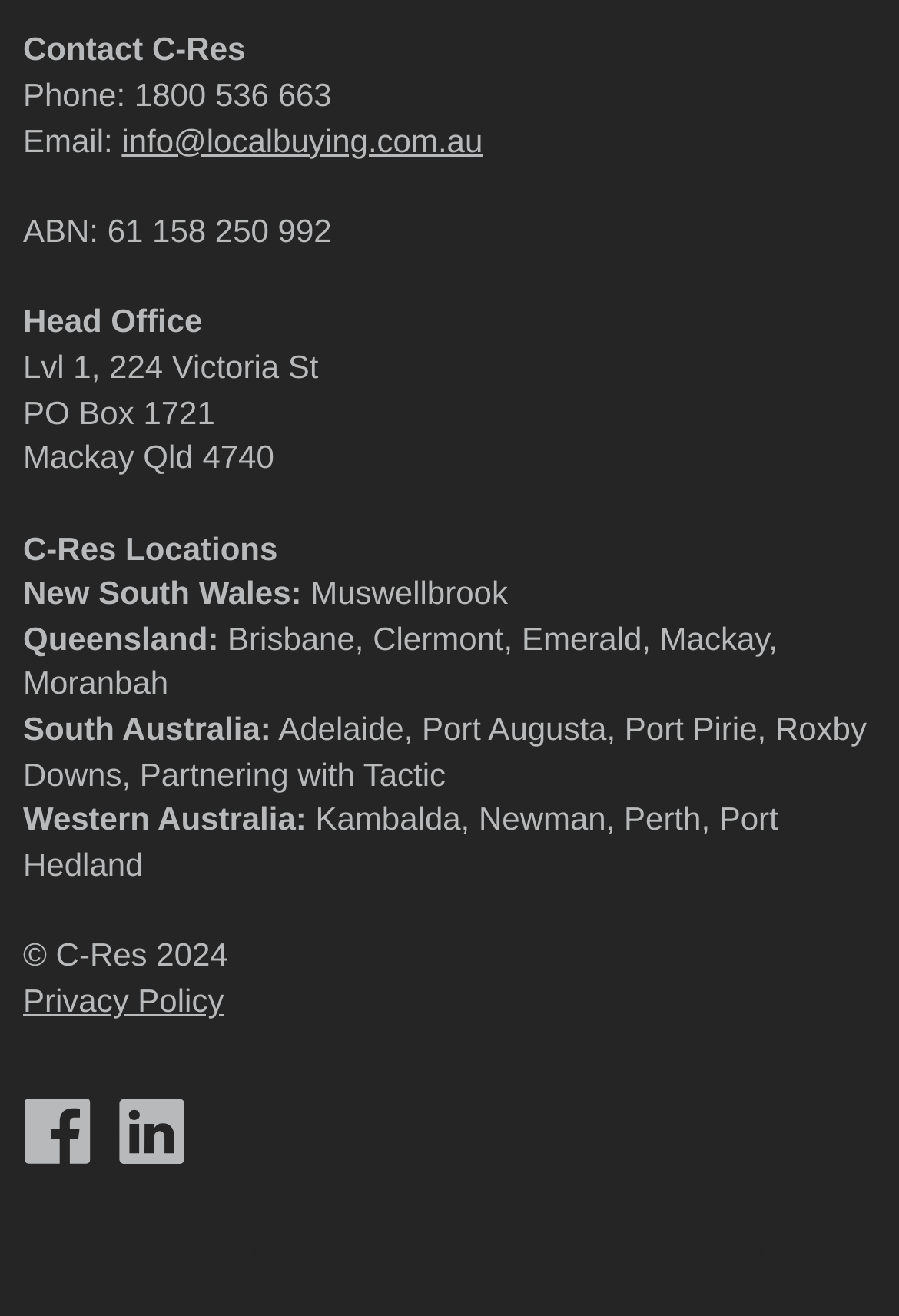Identify the bounding box coordinates for the UI element described as follows: "Privacy Policy". Ensure the coordinates are four float numbers between 0 and 1, formatted as [left, top, right, bottom].

[0.026, 0.746, 0.249, 0.774]